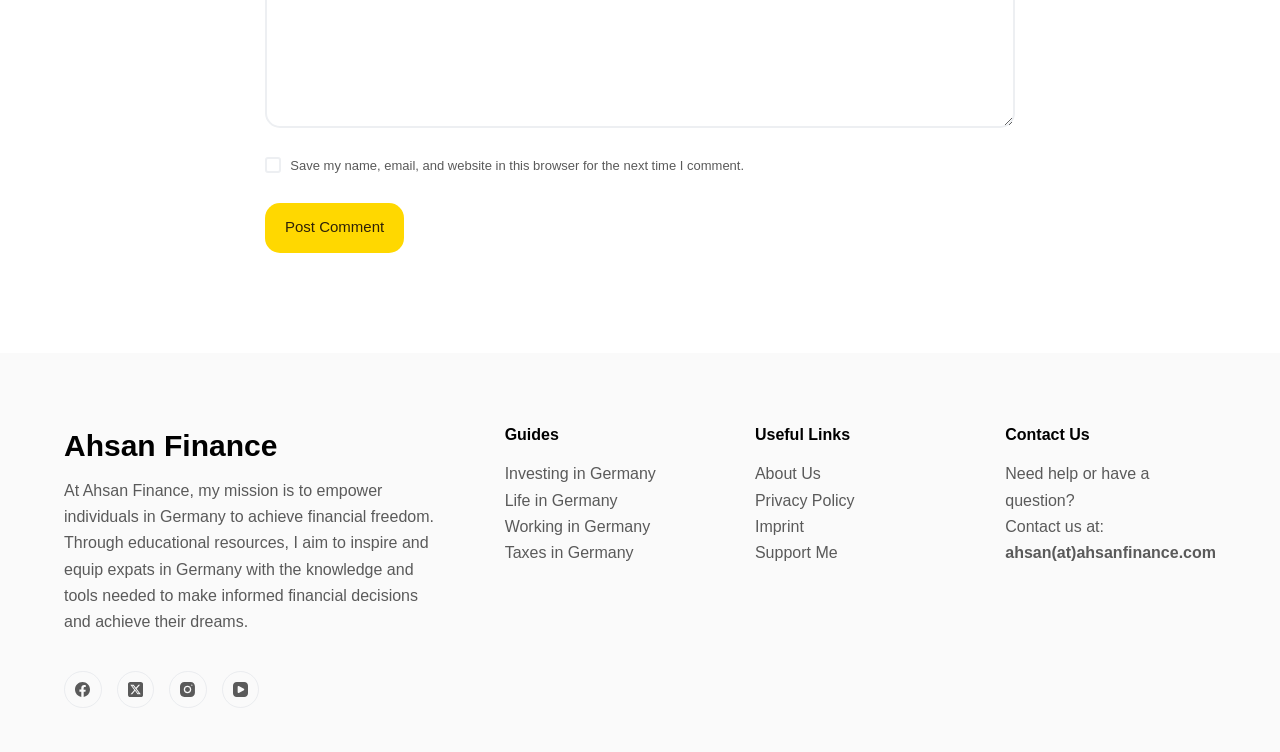Pinpoint the bounding box coordinates of the clickable element to carry out the following instruction: "Check the checkbox to save your name and email."

[0.207, 0.209, 0.22, 0.23]